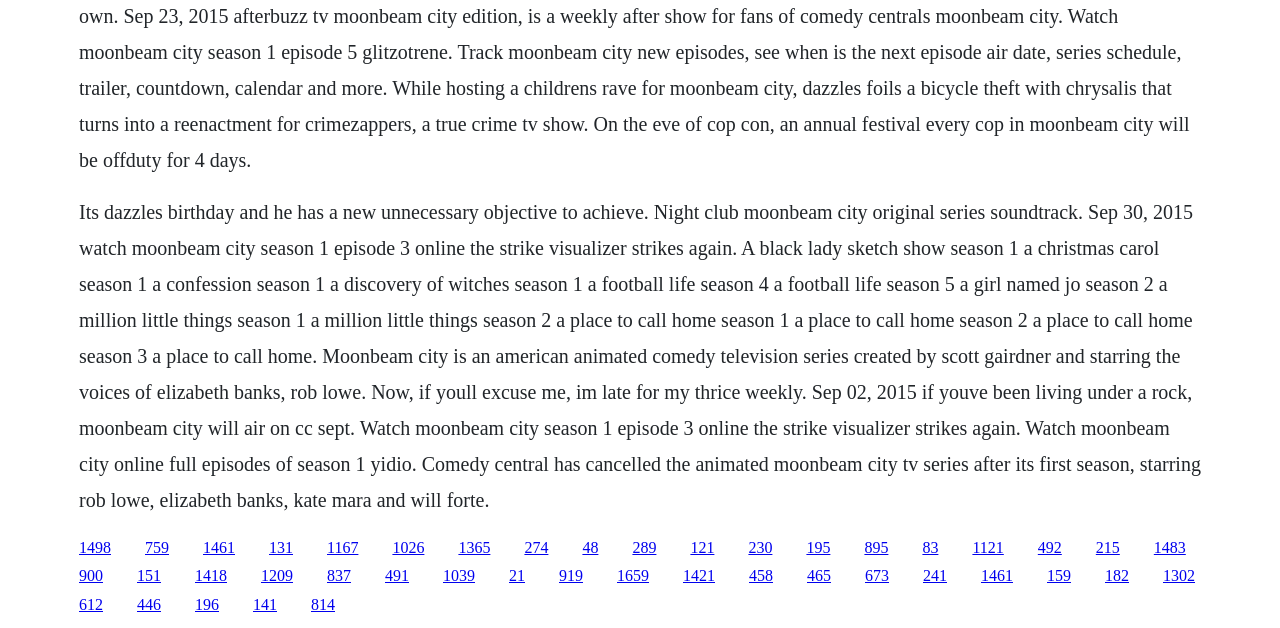Determine the bounding box coordinates for the element that should be clicked to follow this instruction: "Visit the page of A Black Lady Sketch Show Season 1". The coordinates should be given as four float numbers between 0 and 1, in the format [left, top, right, bottom].

[0.113, 0.858, 0.132, 0.885]